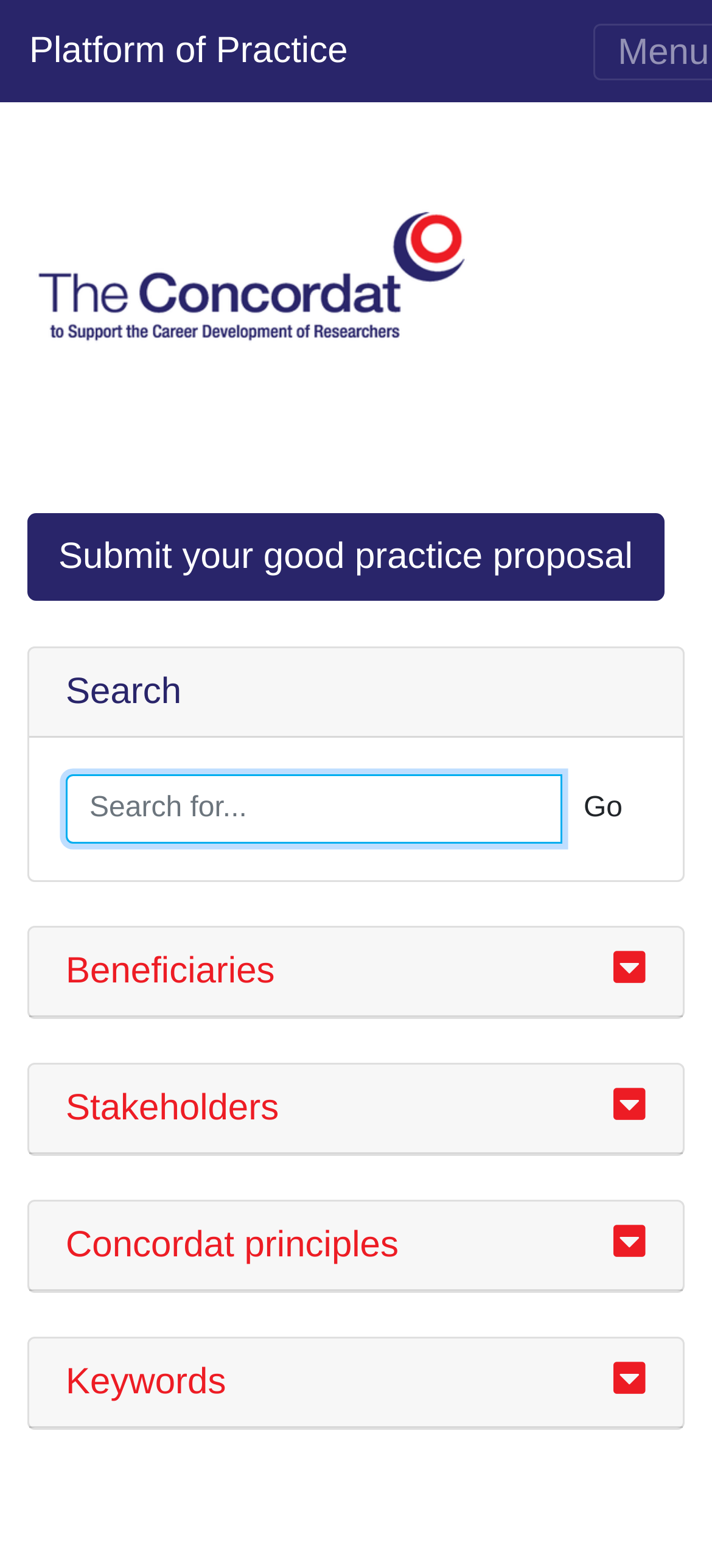Respond concisely with one word or phrase to the following query:
How many collapsible sections are there on the webpage?

4